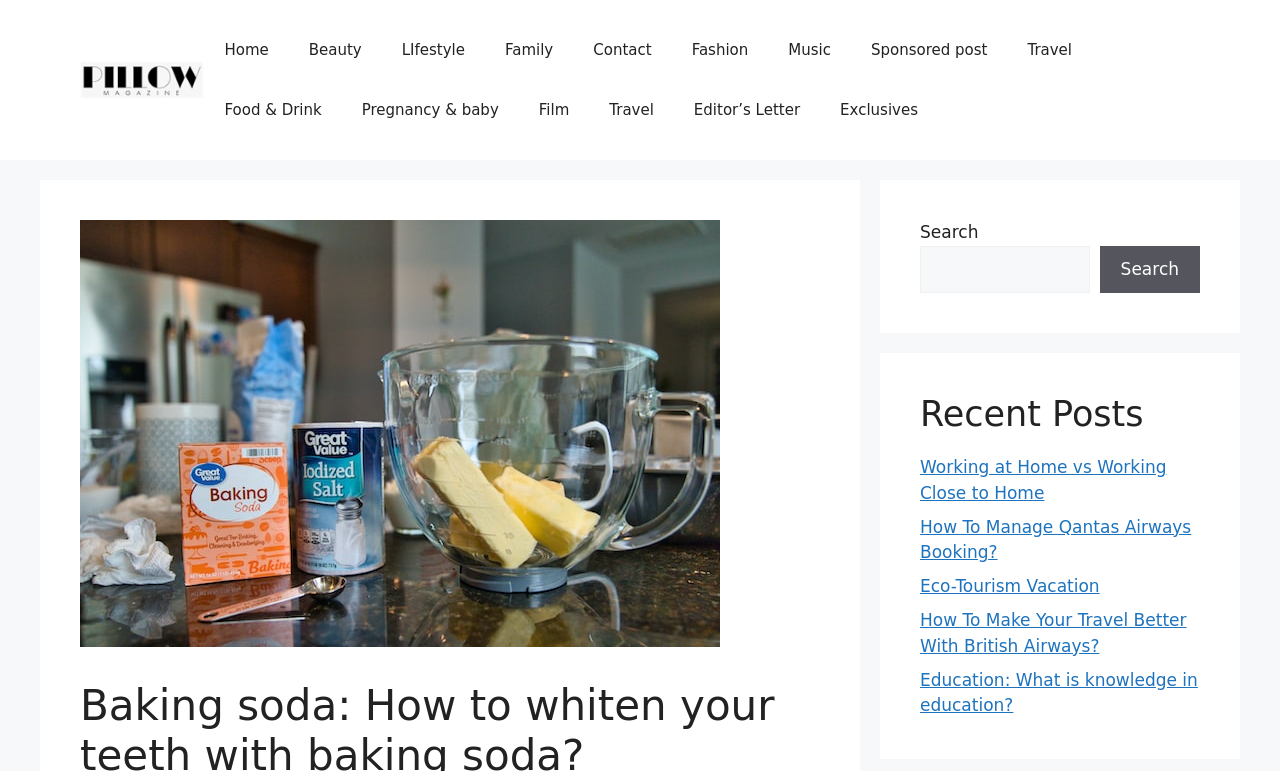What is the category of the article?
With the help of the image, please provide a detailed response to the question.

I inferred this from the content of the webpage, which is about using baking soda to whiten teeth, and the navigation link 'Beauty' is highlighted, indicating that the current article belongs to this category.